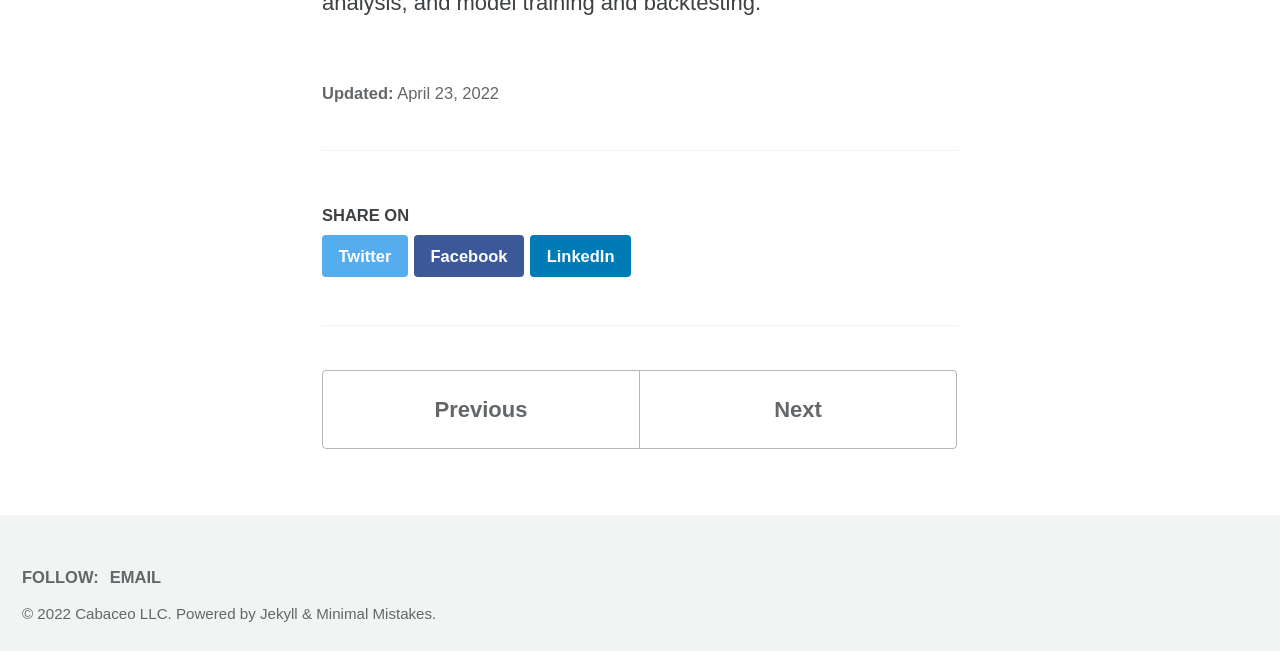Determine the bounding box for the UI element described here: "0".

None